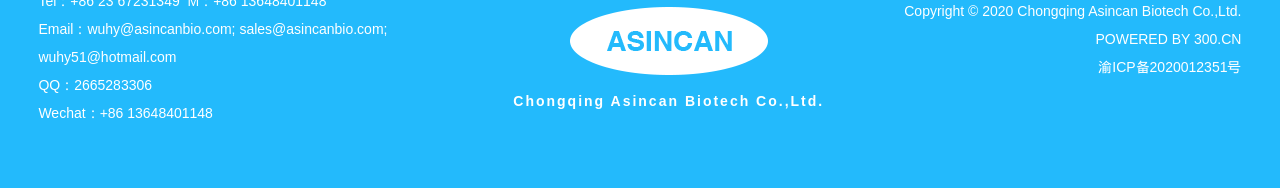What is the company's email address?
Could you answer the question with a detailed and thorough explanation?

The company's email address can be found on the webpage, specifically in the section where it lists the contact information. The email address is provided as a link, and it is 'wuhy@asincanbio.com'.